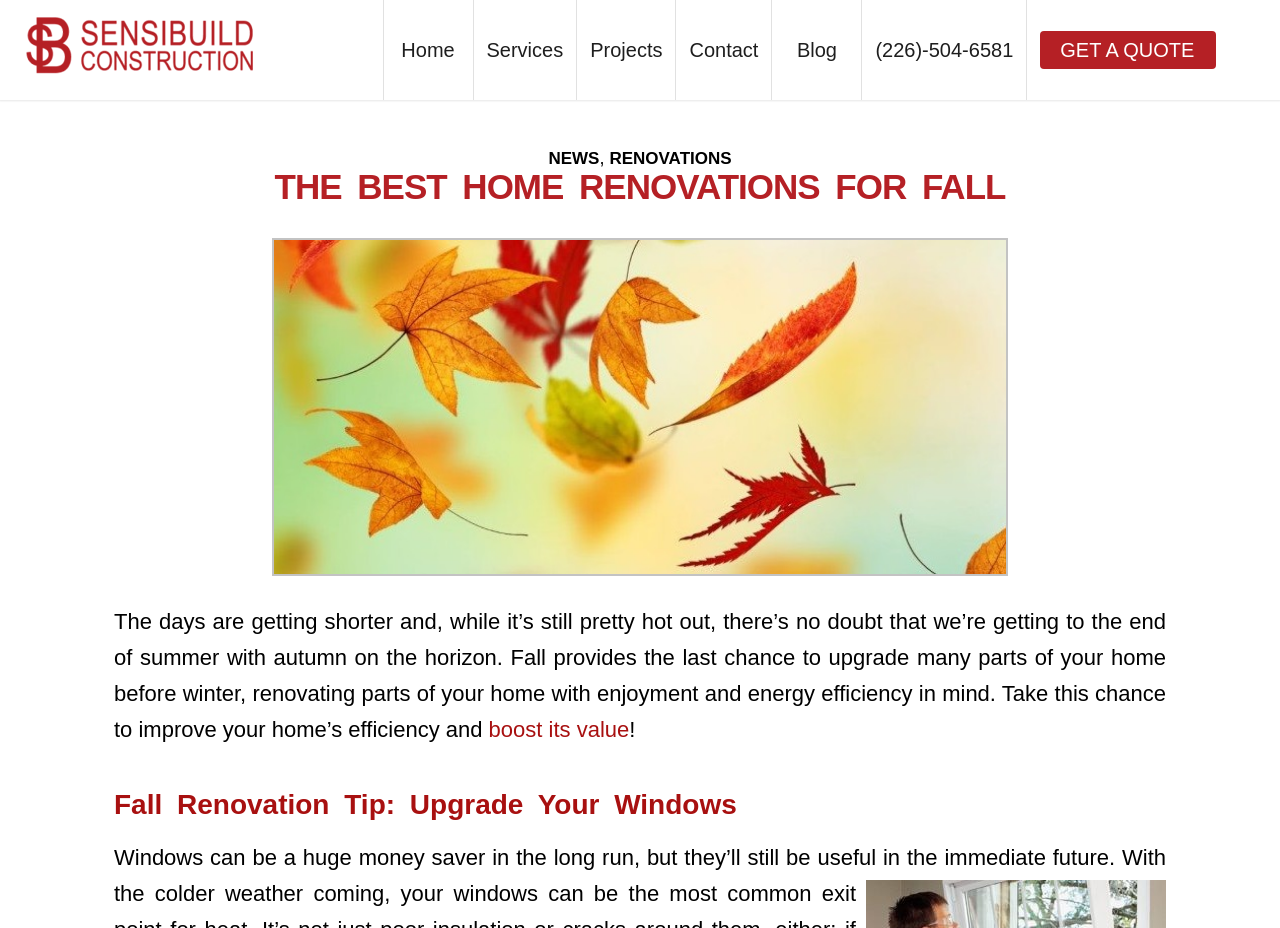Respond to the question below with a single word or phrase:
What is the phone number in the top navigation menu?

(226)-504-6581